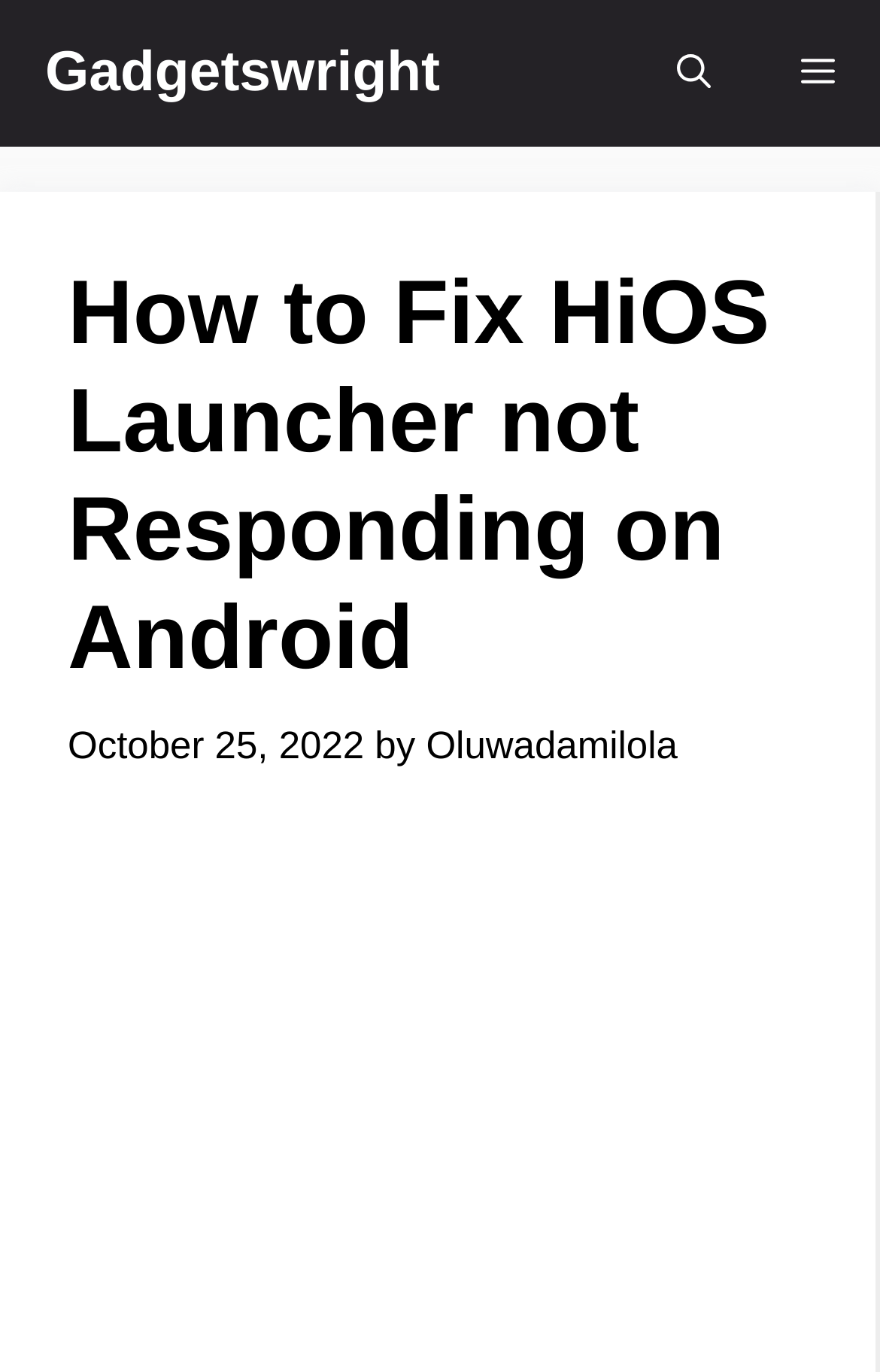What is the purpose of the button at the top right corner?
Refer to the screenshot and respond with a concise word or phrase.

Open search